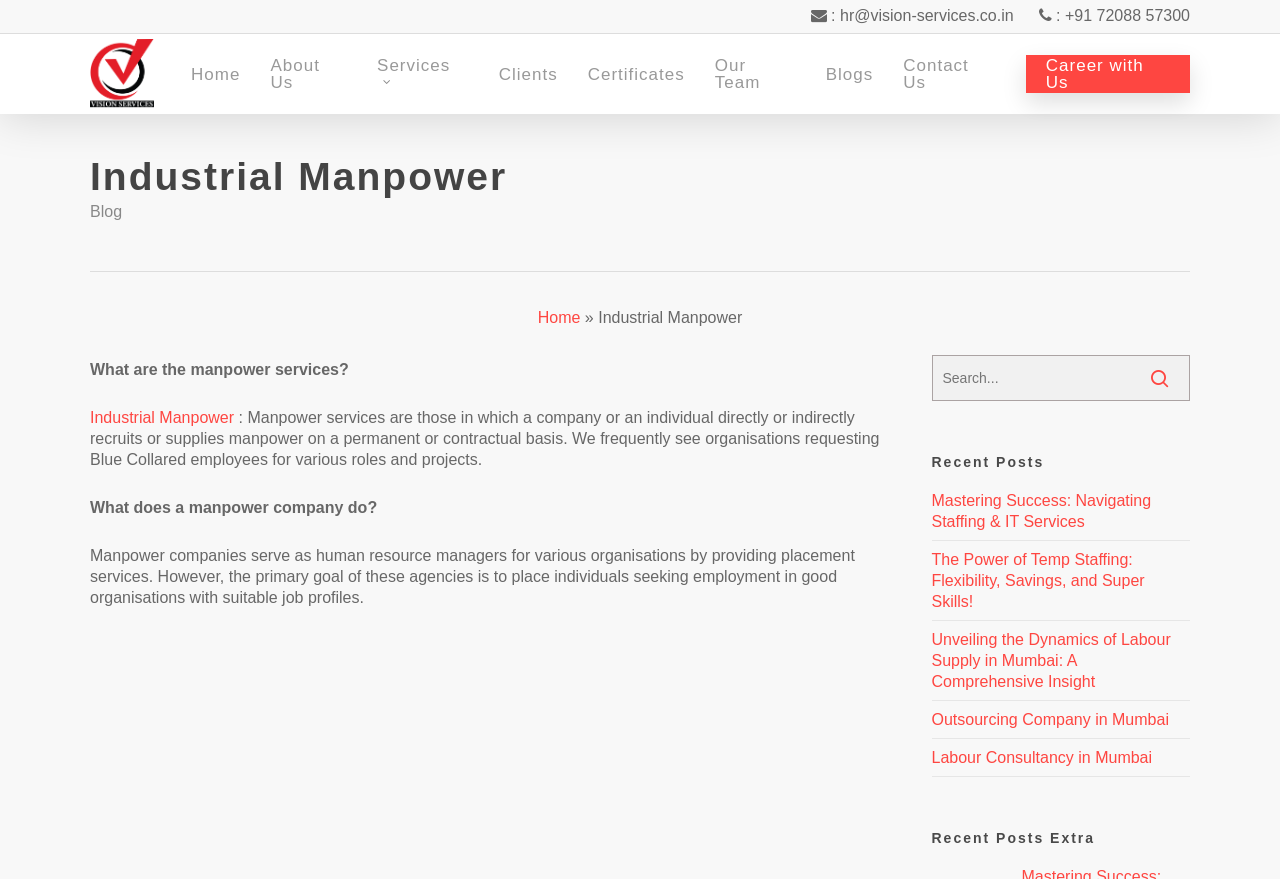Find the bounding box coordinates of the element you need to click on to perform this action: 'View the 'Recent Posts''. The coordinates should be represented by four float values between 0 and 1, in the format [left, top, right, bottom].

[0.728, 0.513, 0.93, 0.54]